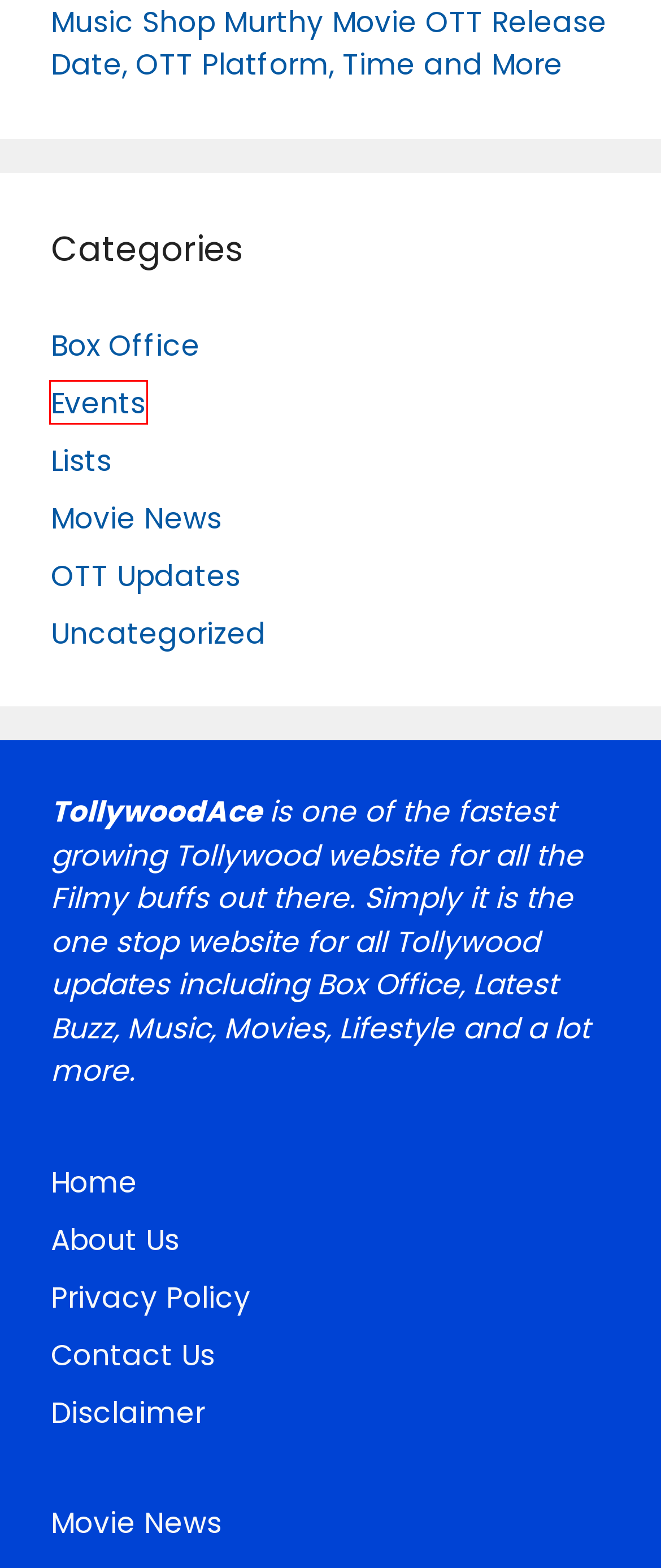A screenshot of a webpage is provided, featuring a red bounding box around a specific UI element. Identify the webpage description that most accurately reflects the new webpage after interacting with the selected element. Here are the candidates:
A. Disclaimer - TollywoodAce
B. Events - TollywoodAce
C. Lists - TollywoodAce
D. Uncategorized - TollywoodAce
E. Box Office - TollywoodAce
F. Contact Us - TollywoodAce
G. About Us - TollywoodAce
H. Music Shop Murthy Movie OTT Release Date, OTT Platform, Time and More

B